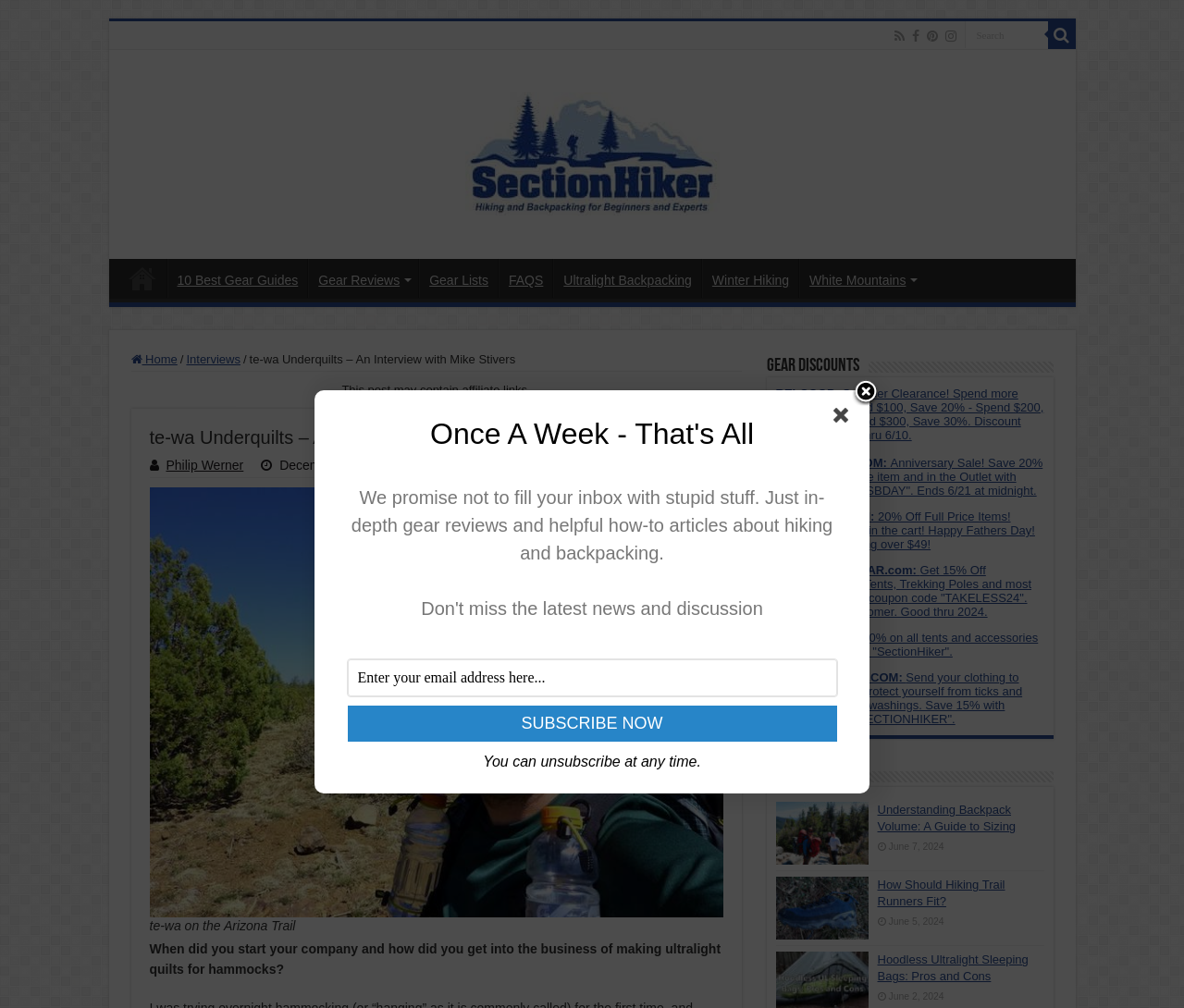Answer with a single word or phrase: 
What is the purpose of the opt-in form?

To subscribe to a newsletter